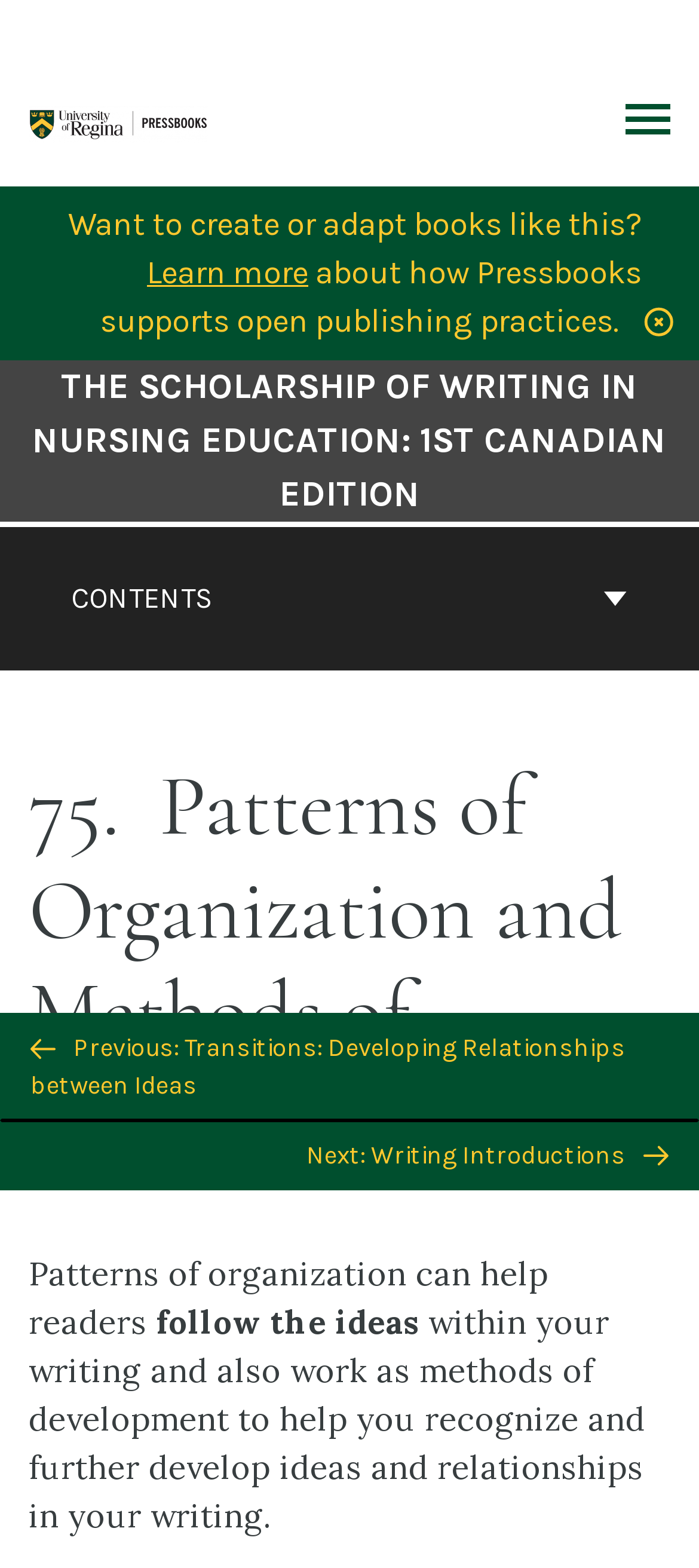Identify the bounding box coordinates for the region to click in order to carry out this instruction: "Go to the cover page of The Scholarship of Writing in Nursing Education: 1st Canadian Edition". Provide the coordinates using four float numbers between 0 and 1, formatted as [left, top, right, bottom].

[0.0, 0.23, 1.0, 0.333]